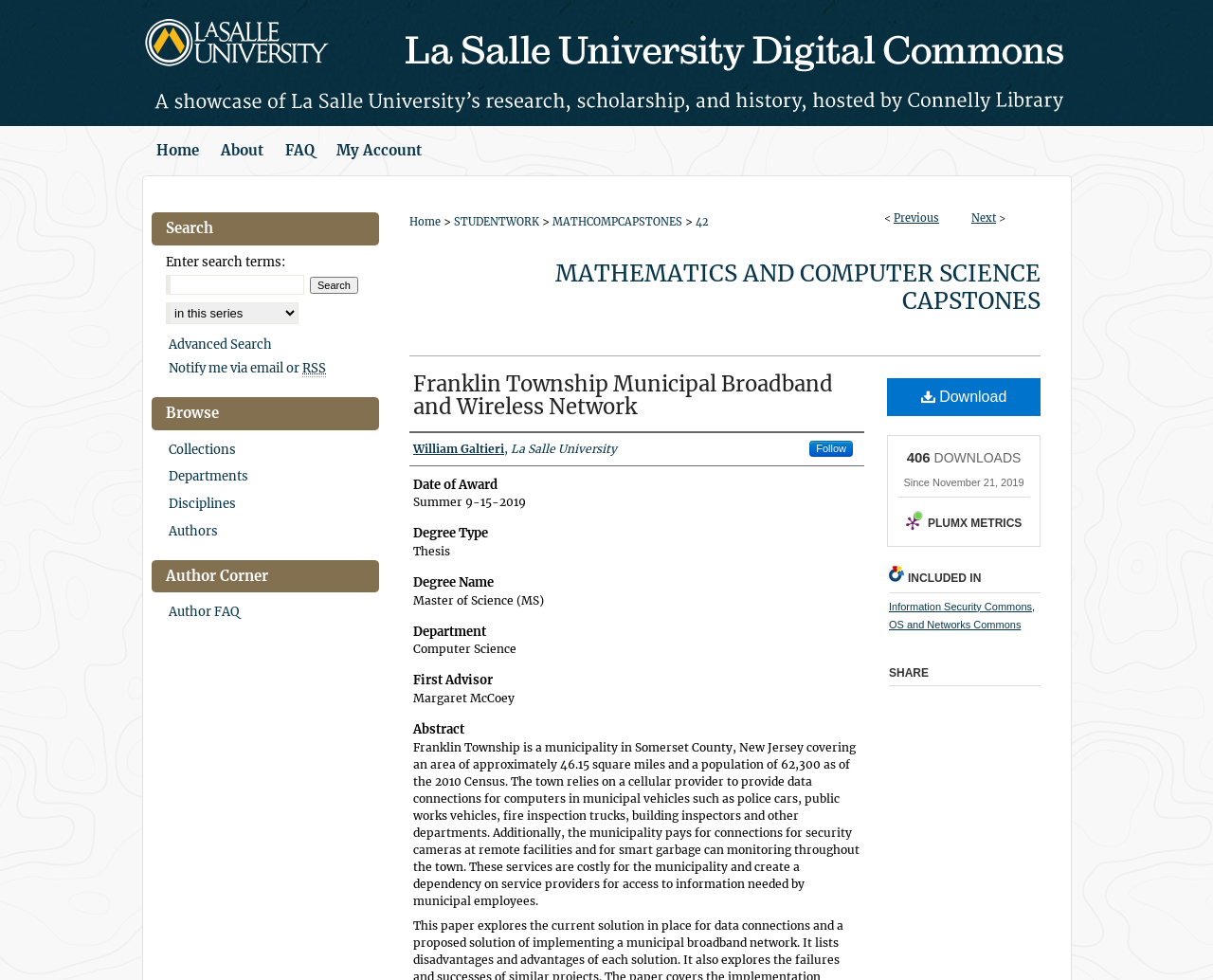Can you provide the bounding box coordinates for the element that should be clicked to implement the instruction: "Follow the author"?

[0.667, 0.449, 0.703, 0.466]